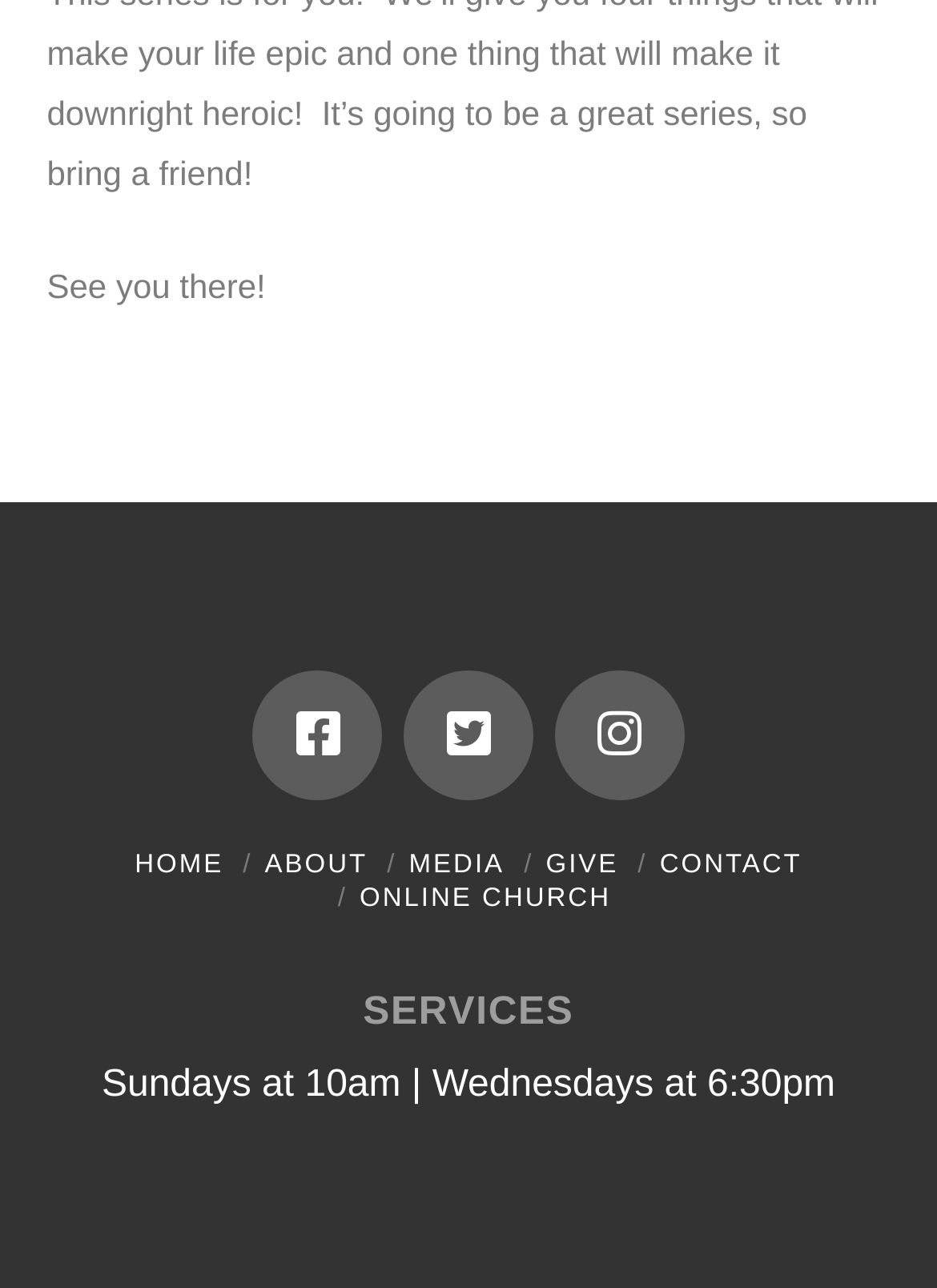What time is the Wednesday service?
Please utilize the information in the image to give a detailed response to the question.

I found a static text element that says 'Sundays at 10am | Wednesdays at 6:30pm', which indicates the service times. The Wednesday service is at 6:30pm.